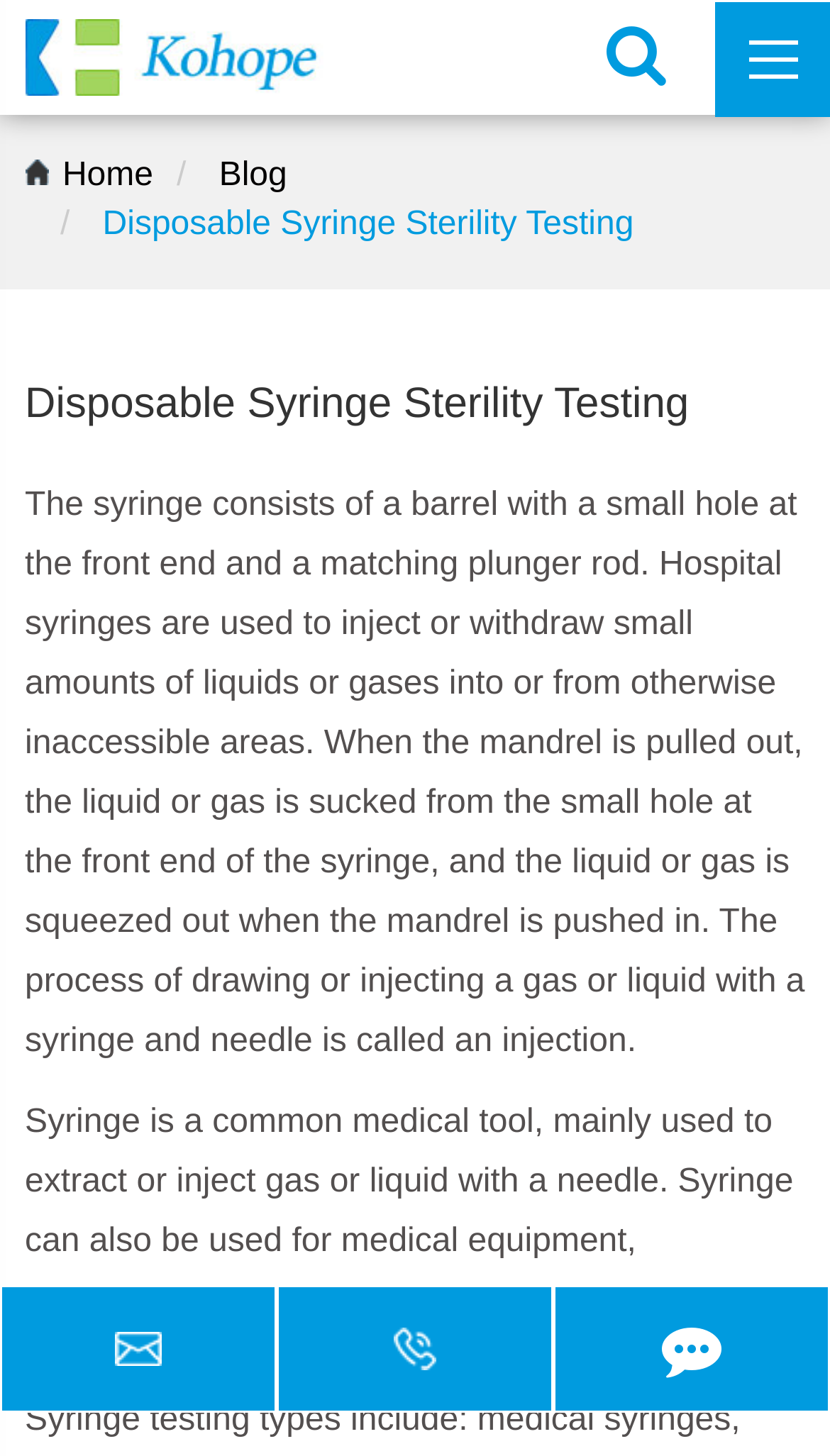How many links are there in the top navigation bar?
Using the picture, provide a one-word or short phrase answer.

3